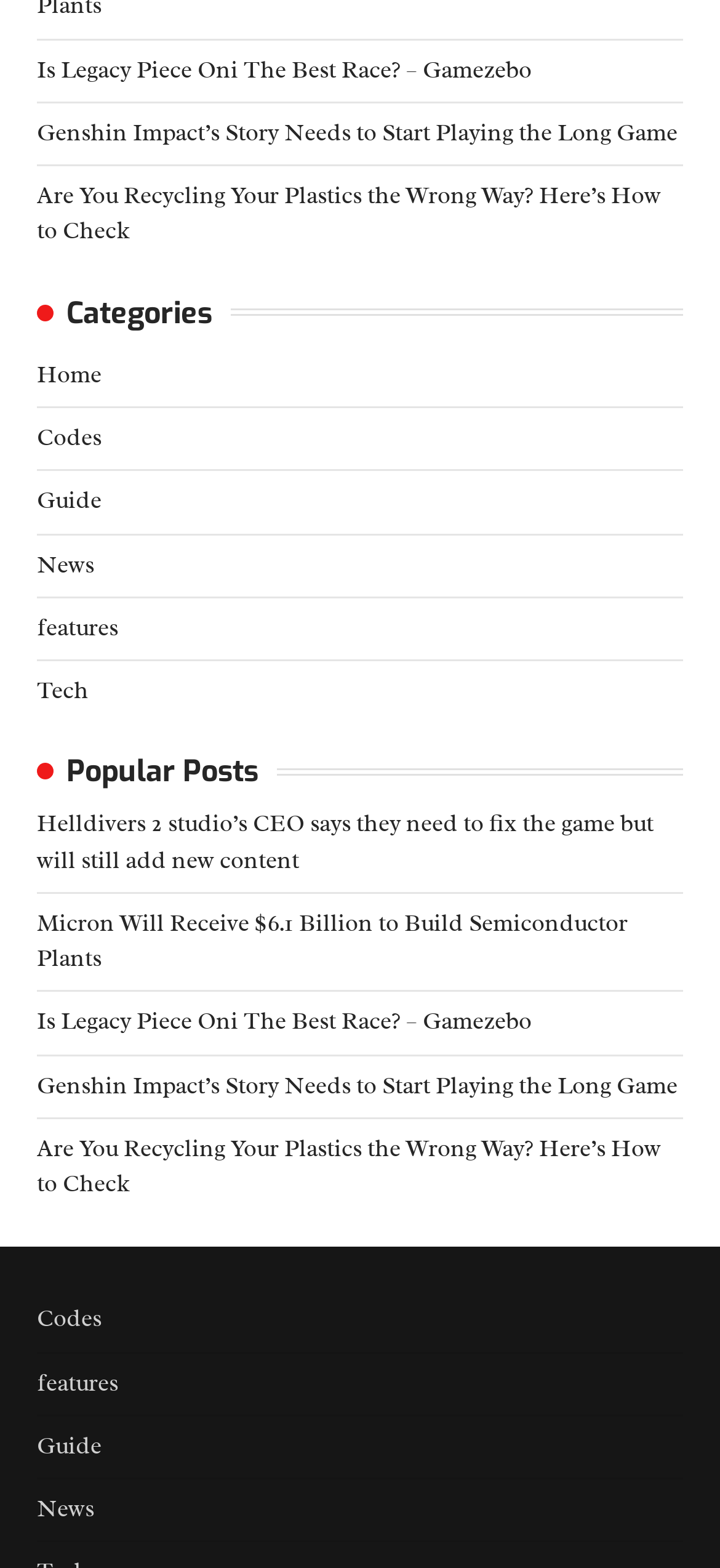How many links are there under the 'Popular Posts' heading?
Please answer using one word or phrase, based on the screenshot.

3